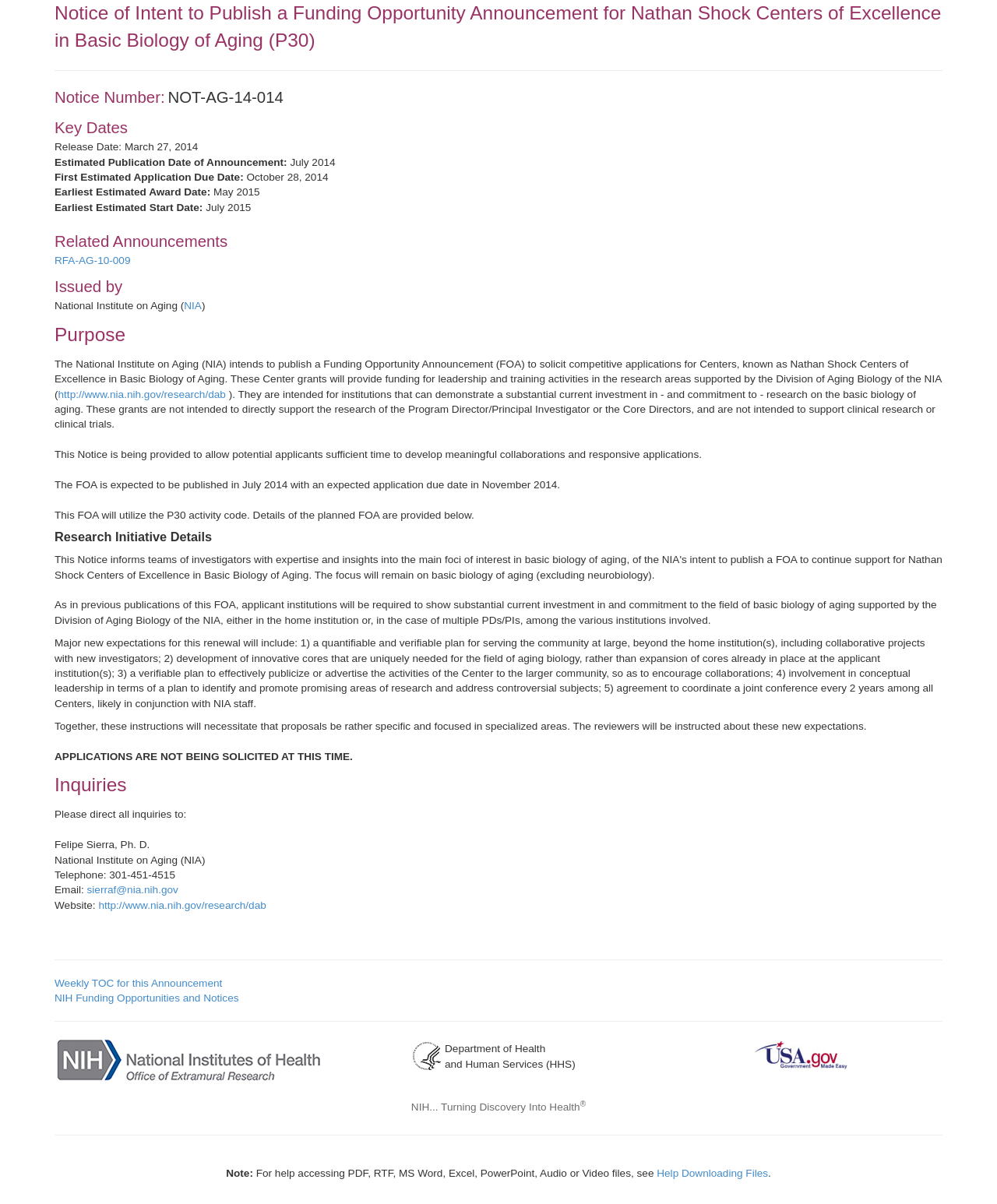Could you find the bounding box coordinates of the clickable area to complete this instruction: "Click the link to the Nathan Shock Centers of Excellence in Basic Biology of Aging webpage"?

[0.055, 0.297, 0.944, 0.332]